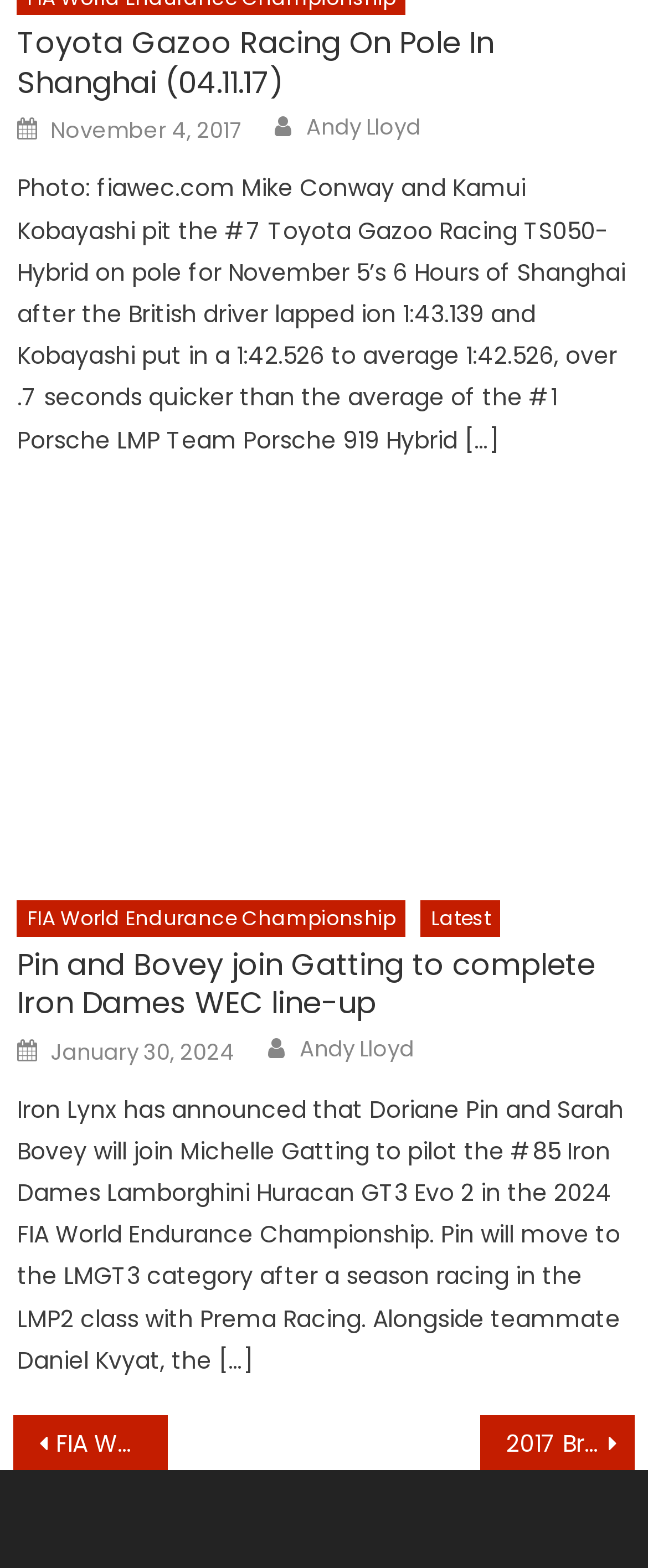Pinpoint the bounding box coordinates of the clickable element to carry out the following instruction: "Read the article about Toyota Gazoo Racing."

[0.026, 0.015, 0.98, 0.065]